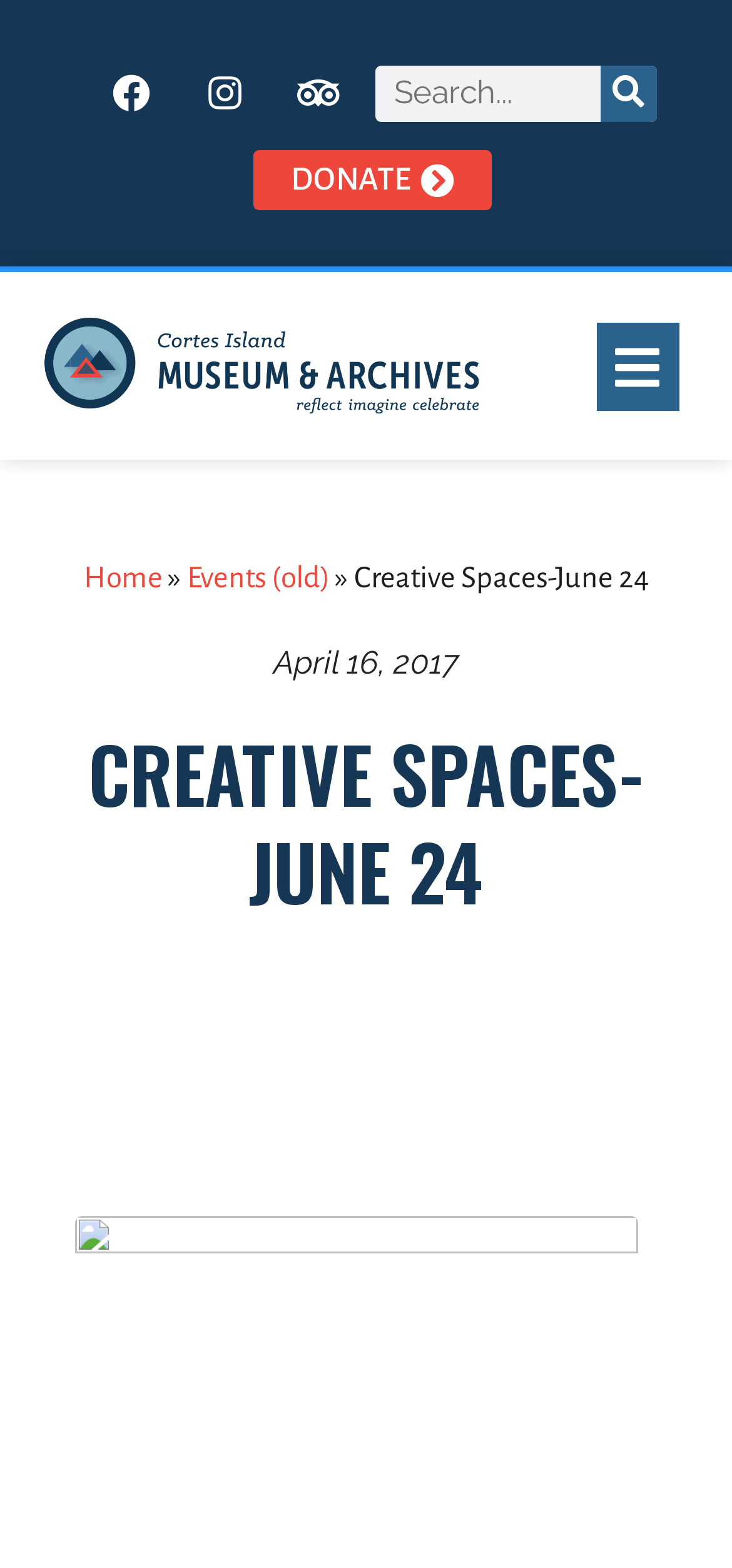Locate the bounding box of the UI element based on this description: "Events (old)". Provide four float numbers between 0 and 1 as [left, top, right, bottom].

[0.255, 0.358, 0.45, 0.378]